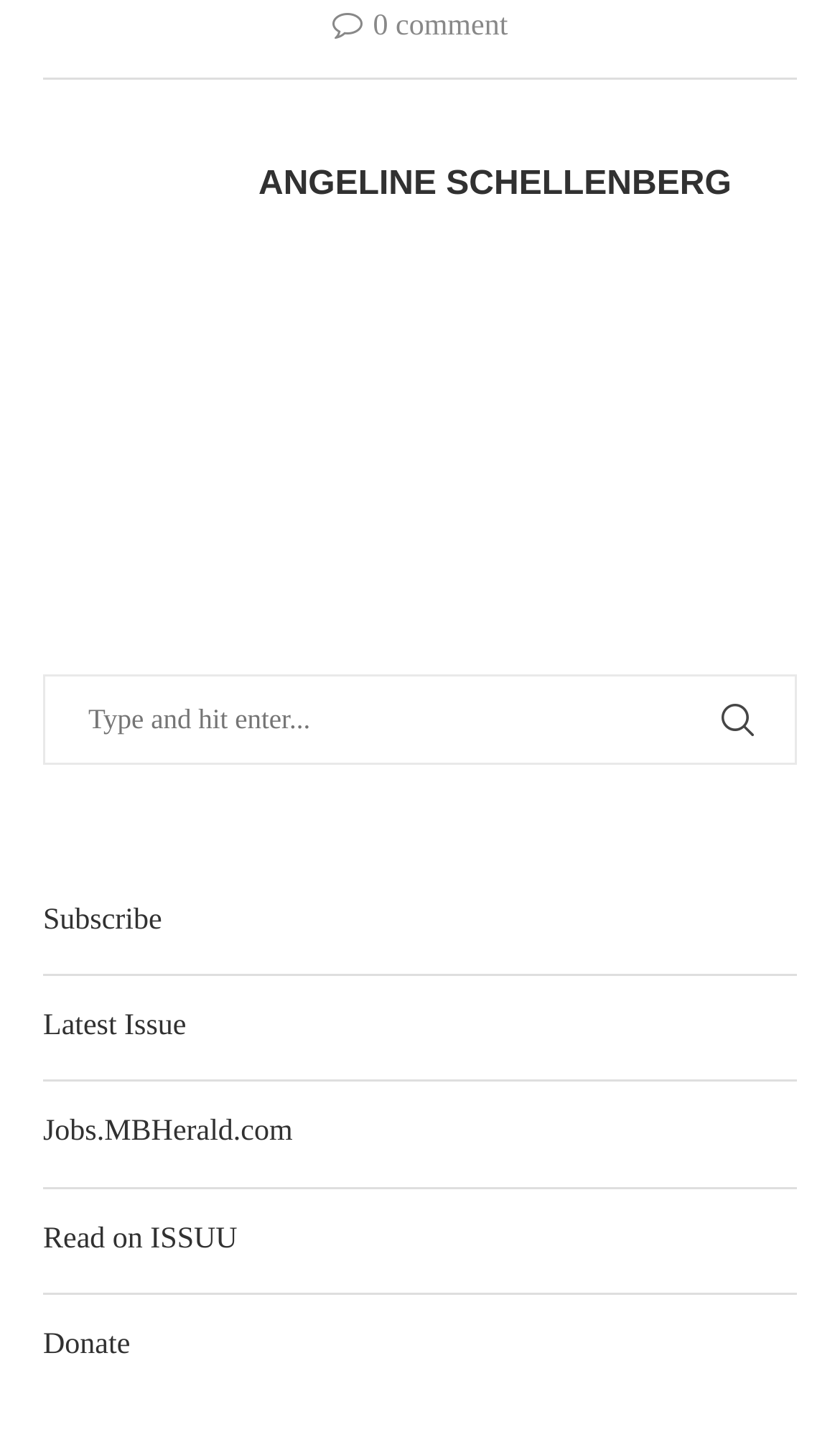Locate the bounding box coordinates of the UI element described by: "Jobs.MBHerald.com". The bounding box coordinates should consist of four float numbers between 0 and 1, i.e., [left, top, right, bottom].

[0.051, 0.78, 0.348, 0.802]